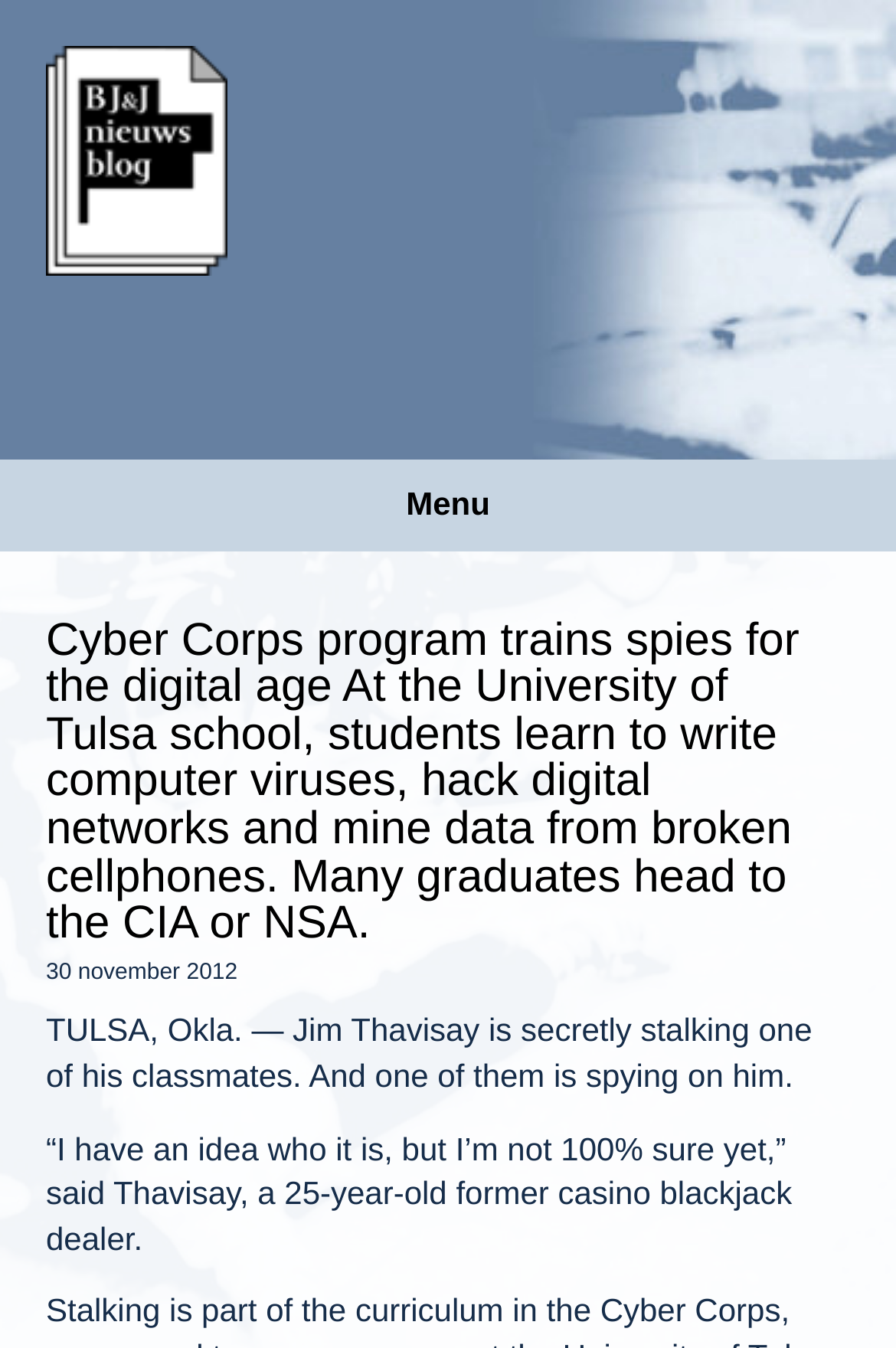Answer the following query with a single word or phrase:
What is the topic of the article?

Cyber Corps program